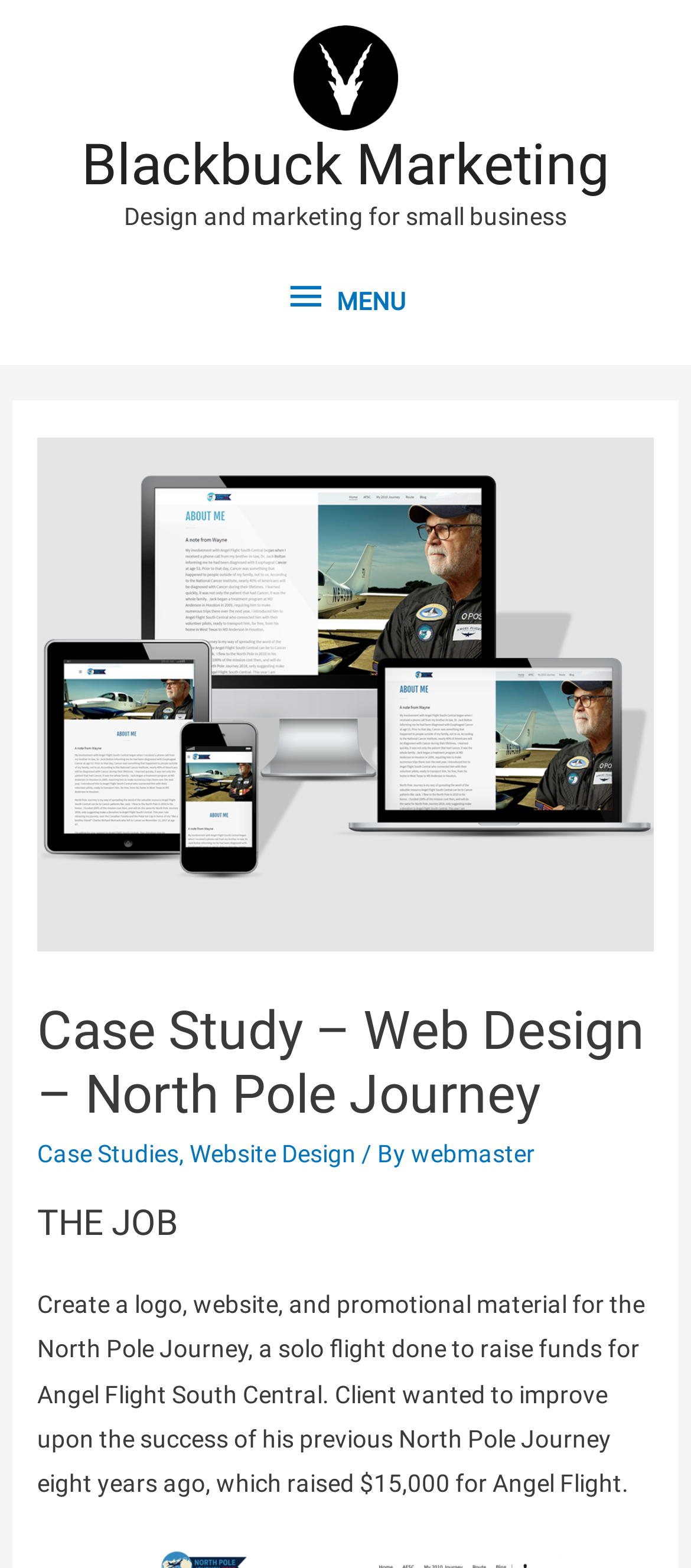Offer an extensive depiction of the webpage and its key elements.

The webpage is a case study about web design for North Pole Journey, presented by Blackbuck Marketing. At the top, there is a logo of Blackbuck Marketing, accompanied by a link to the company's website. Below the logo, there is a tagline "Design and marketing for small business". 

On the right side of the top section, there is a menu button labeled "MENU" which, when expanded, reveals a dropdown menu containing a header section. The header section has a title "Case Study – Web Design – North Pole Journey" and three links: "Case Studies", "Website Design", and "webmaster", separated by commas.

Below the top section, there is a main content area. It starts with a heading "THE JOB" followed by a paragraph describing the project's objective, which is to create a logo, website, and promotional materials for the North Pole Journey, a solo flight aiming to raise funds for Angel Flight South Central.